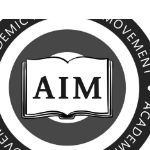What is the full name of the organization?
Answer the question with as much detail as you can, using the image as a reference.

The outer circle of the logo includes the full name 'Academic Integrity Movement', which emphasizes the organization's commitment to promoting ethical standards and integrity in academic environments.